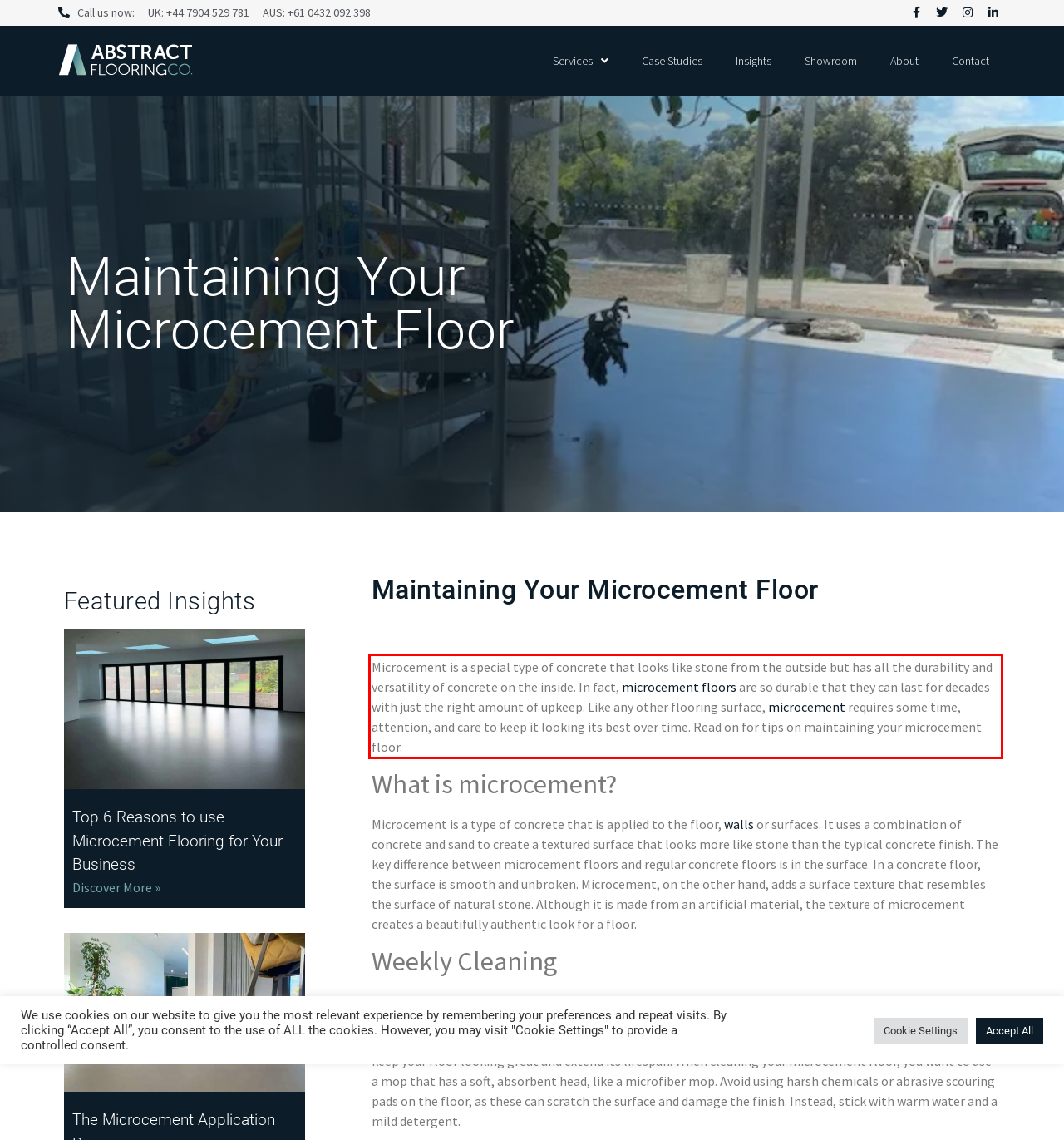Using the provided screenshot of a webpage, recognize the text inside the red rectangle bounding box by performing OCR.

Microcement is a special type of concrete that looks like stone from the outside but has all the durability and versatility of concrete on the inside. In fact, microcement floors are so durable that they can last for decades with just the right amount of upkeep. Like any other flooring surface, microcement requires some time, attention, and care to keep it looking its best over time. Read on for tips on maintaining your microcement floor.